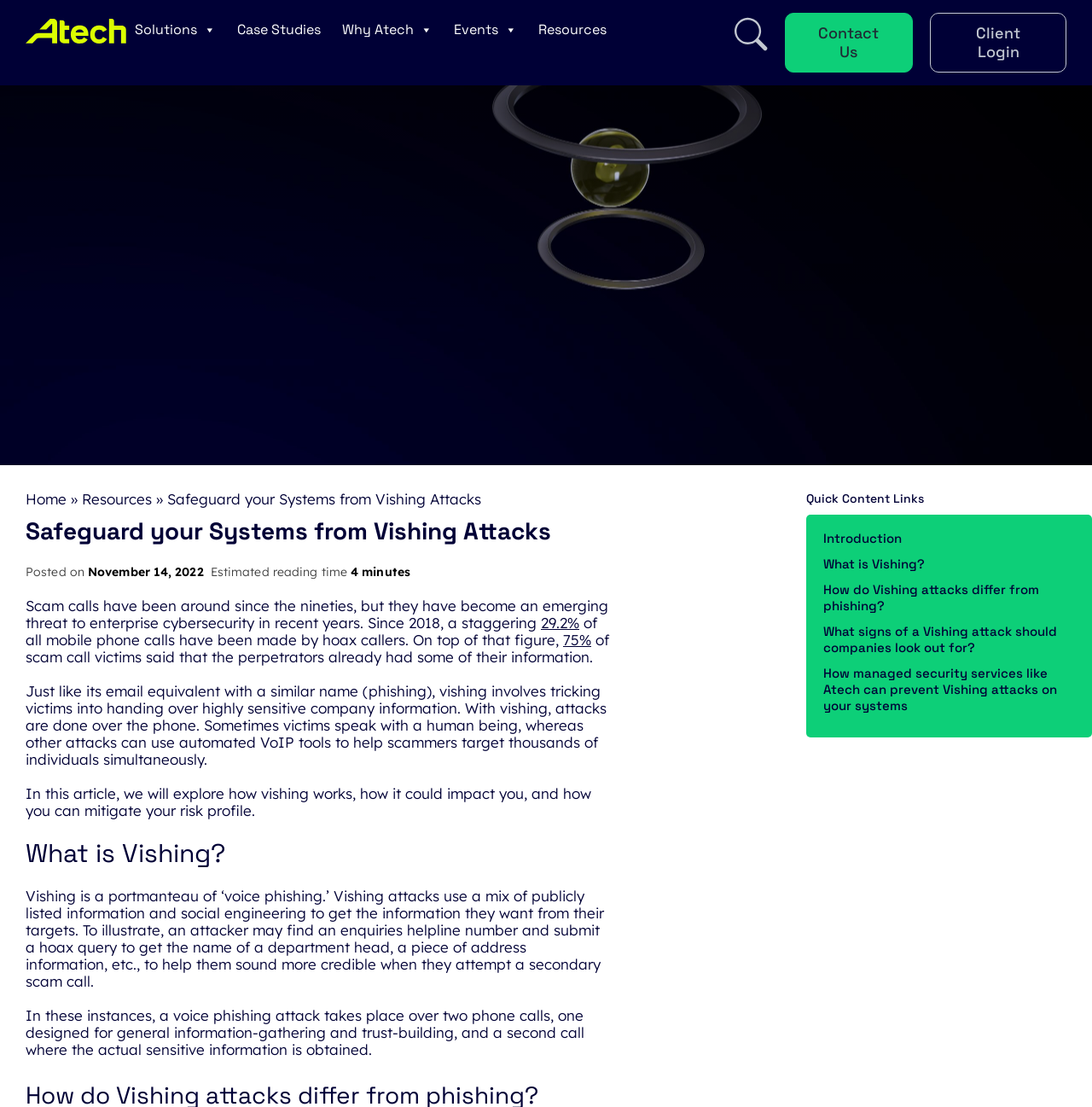Generate the text of the webpage's primary heading.

Safeguard your Systems from Vishing Attacks